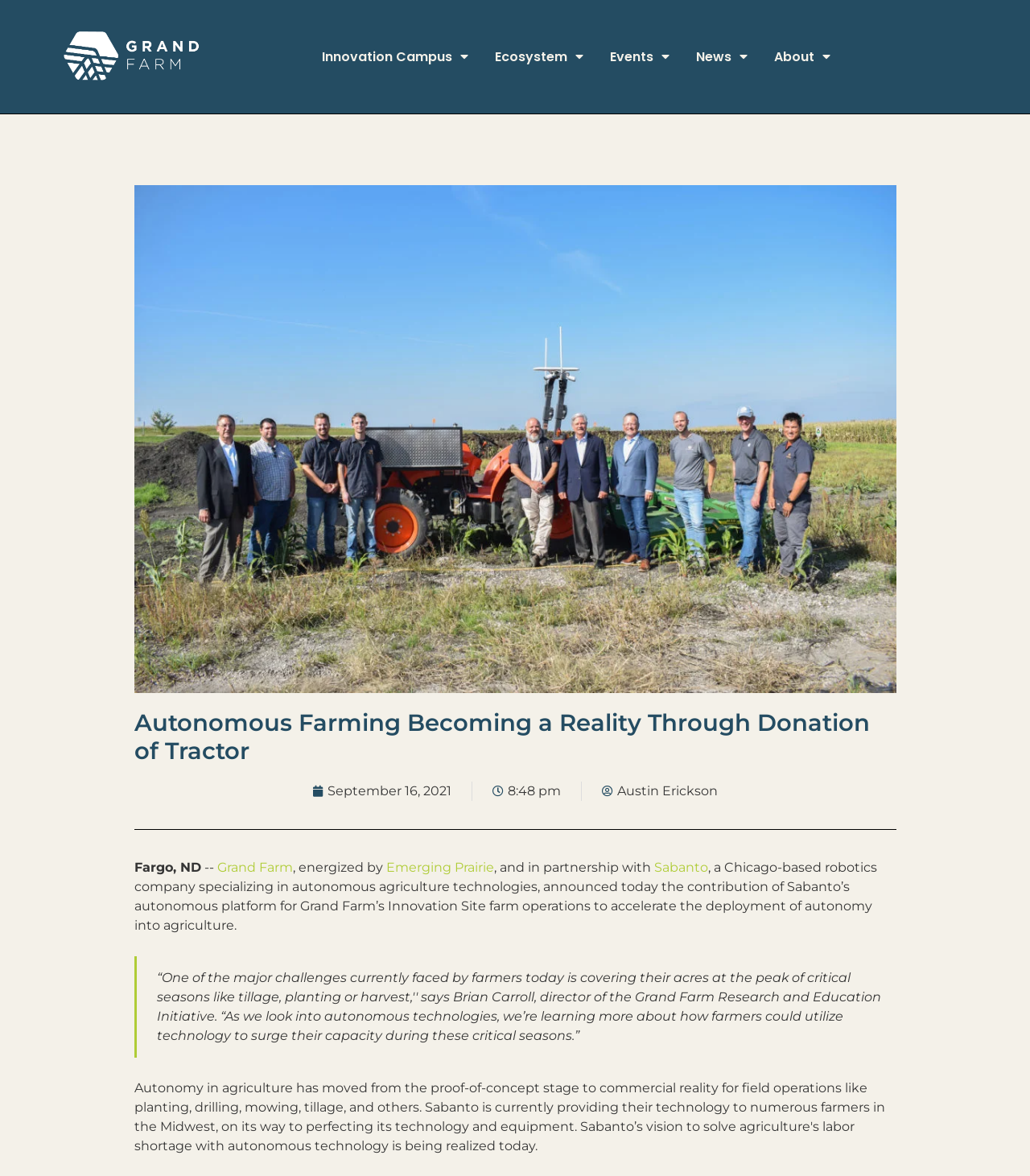What is the name of the company contributing to Grand Farm?
Refer to the image and answer the question using a single word or phrase.

Sabanto